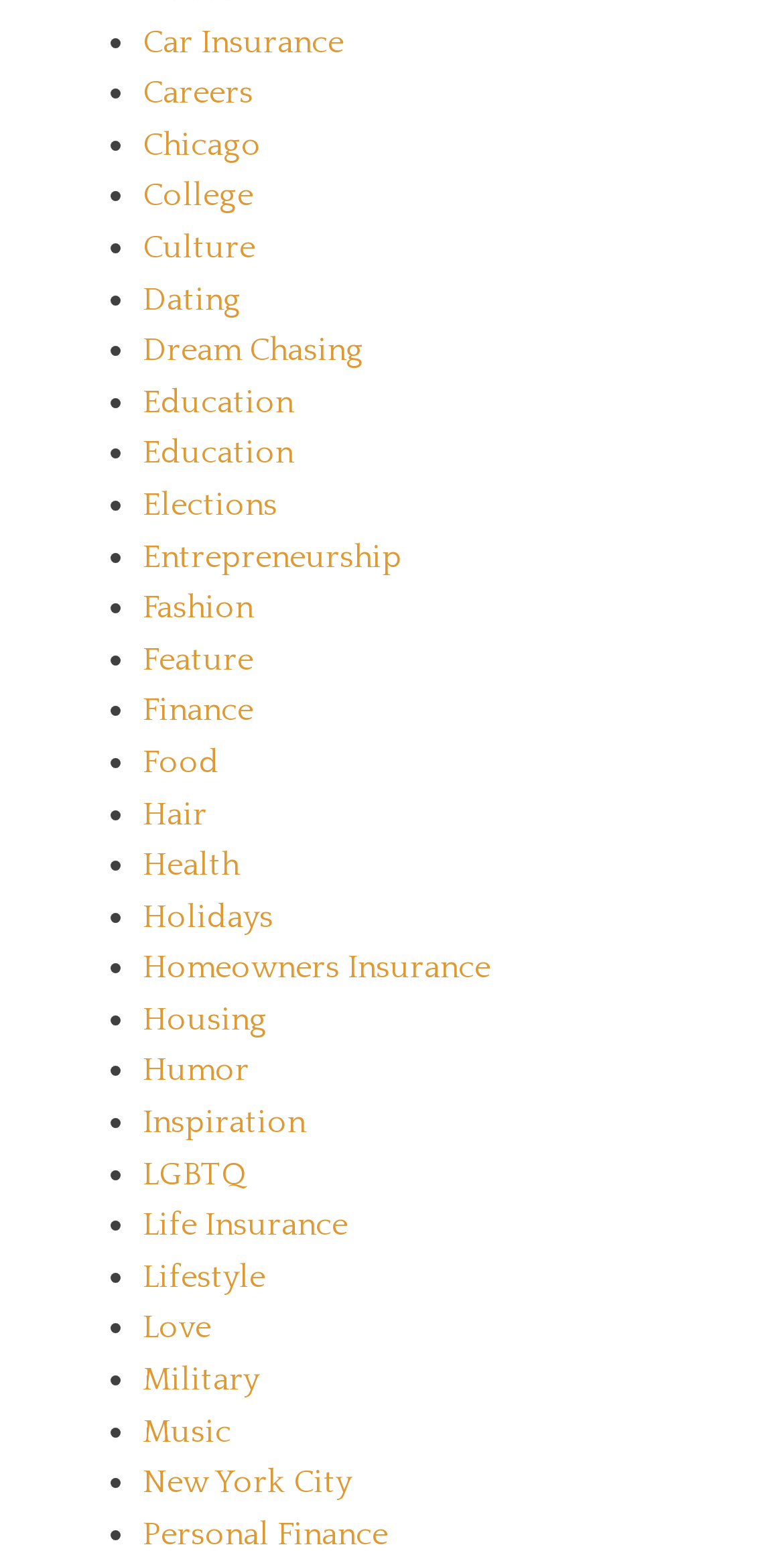Specify the bounding box coordinates of the area to click in order to execute this command: 'Visit the Chicago page'. The coordinates should consist of four float numbers ranging from 0 to 1, and should be formatted as [left, top, right, bottom].

[0.182, 0.081, 0.333, 0.105]